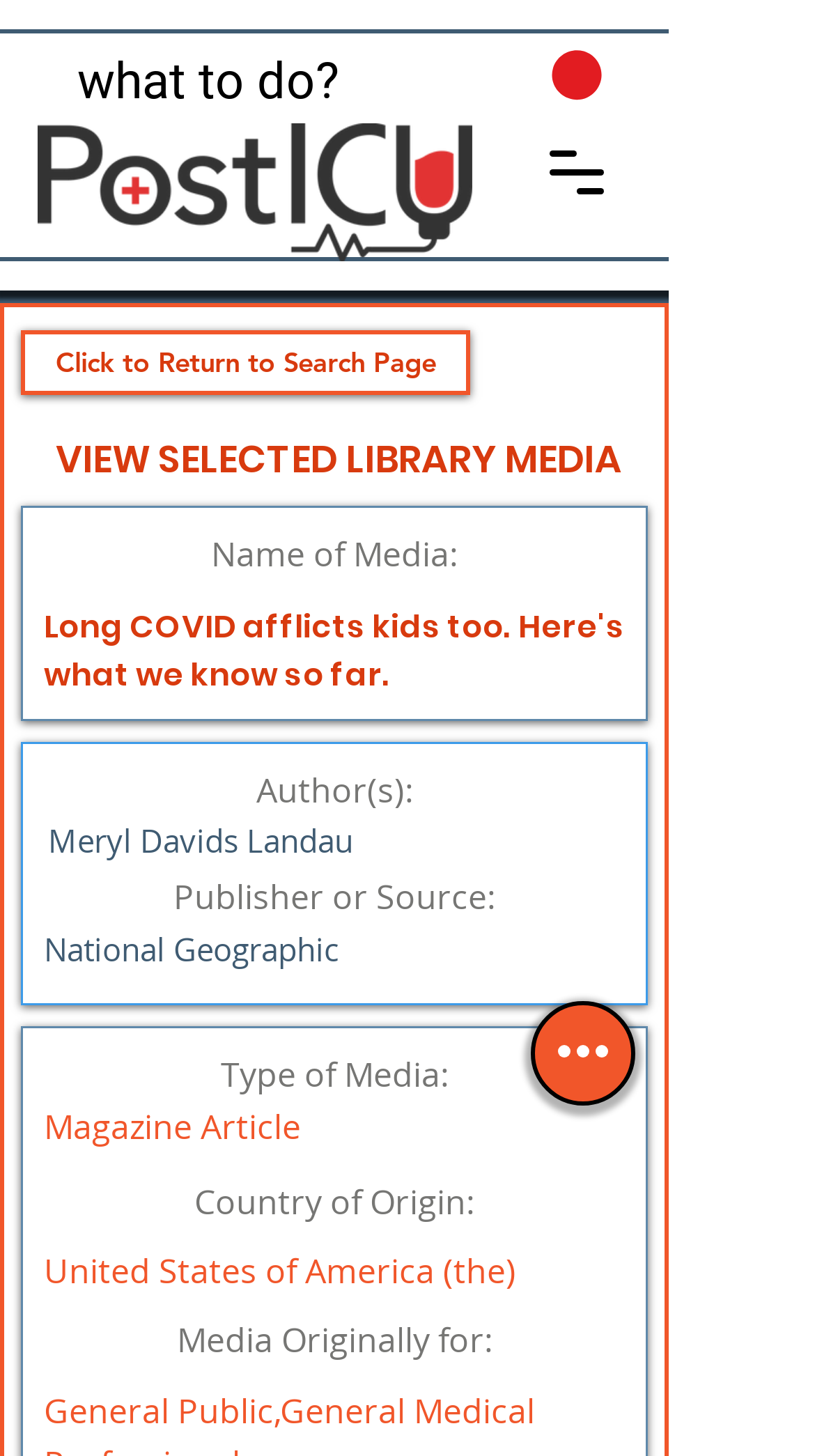Answer the following inquiry with a single word or phrase:
What is the text on the top-left corner of the webpage?

what to do?